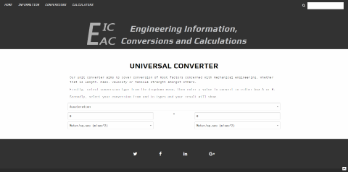Provide a short, one-word or phrase answer to the question below:
Who is the target audience for this tool?

Engineers, students, hobbyists